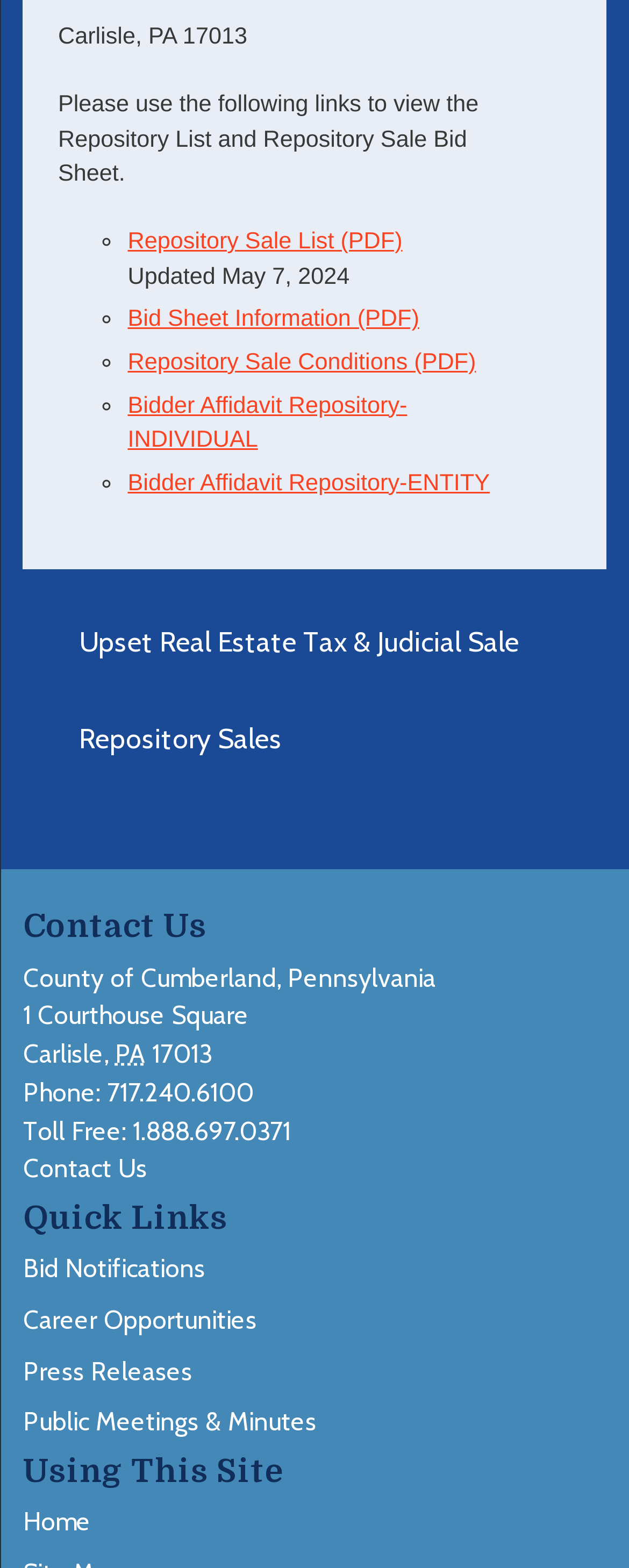Reply to the question with a single word or phrase:
What is the 'Quick Links' section for?

To provide shortcuts to important pages